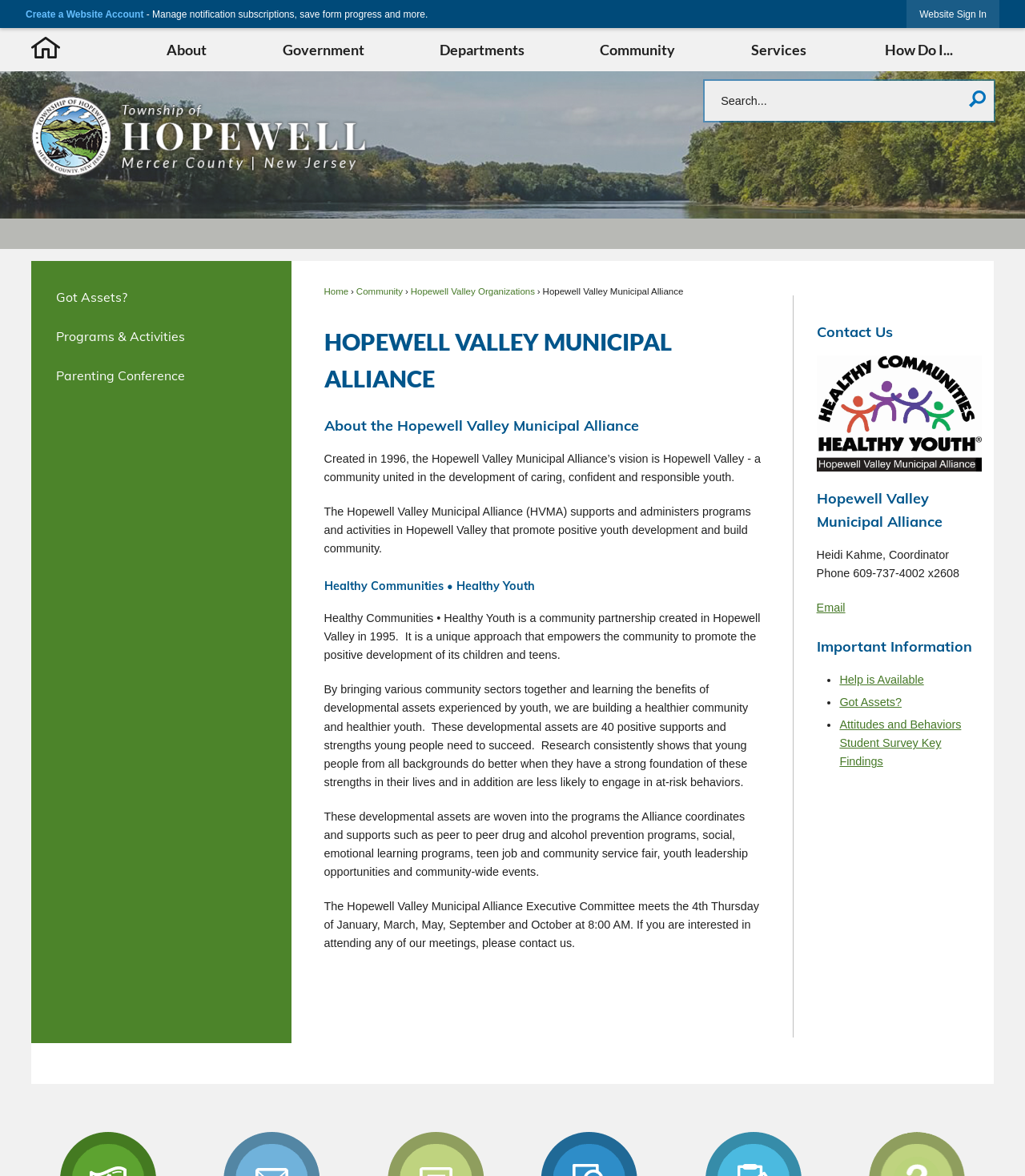What is the phone number of Hopewell Valley Municipal Alliance?
Based on the screenshot, give a detailed explanation to answer the question.

This answer can be found in the static text element with the OCR text 'Phone 609-737-4002 x2608' under the 'Contact Us' section.